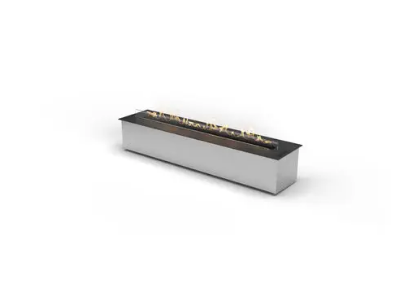Break down the image and provide a full description, noting any significant aspects.

This image showcases a sleek and contemporary bioethanol fireplace, designed to be both functional and aesthetically pleasing. The fireplace features a long, rectangular shape with a polished stainless steel base, complementing modern interior designs. The burning element is elegantly positioned at the top, surrounded by a glass barrier that enhances safety while showcasing the mesmerizing flames. Ideal for indoor or outdoor settings, this fireplace serves as a stylish centerpiece, contributing warmth and ambiance to any environment. Its eco-friendly bioethanol fuel source ensures clean combustion without the need for a traditional flue, making it a versatile option for various spaces.